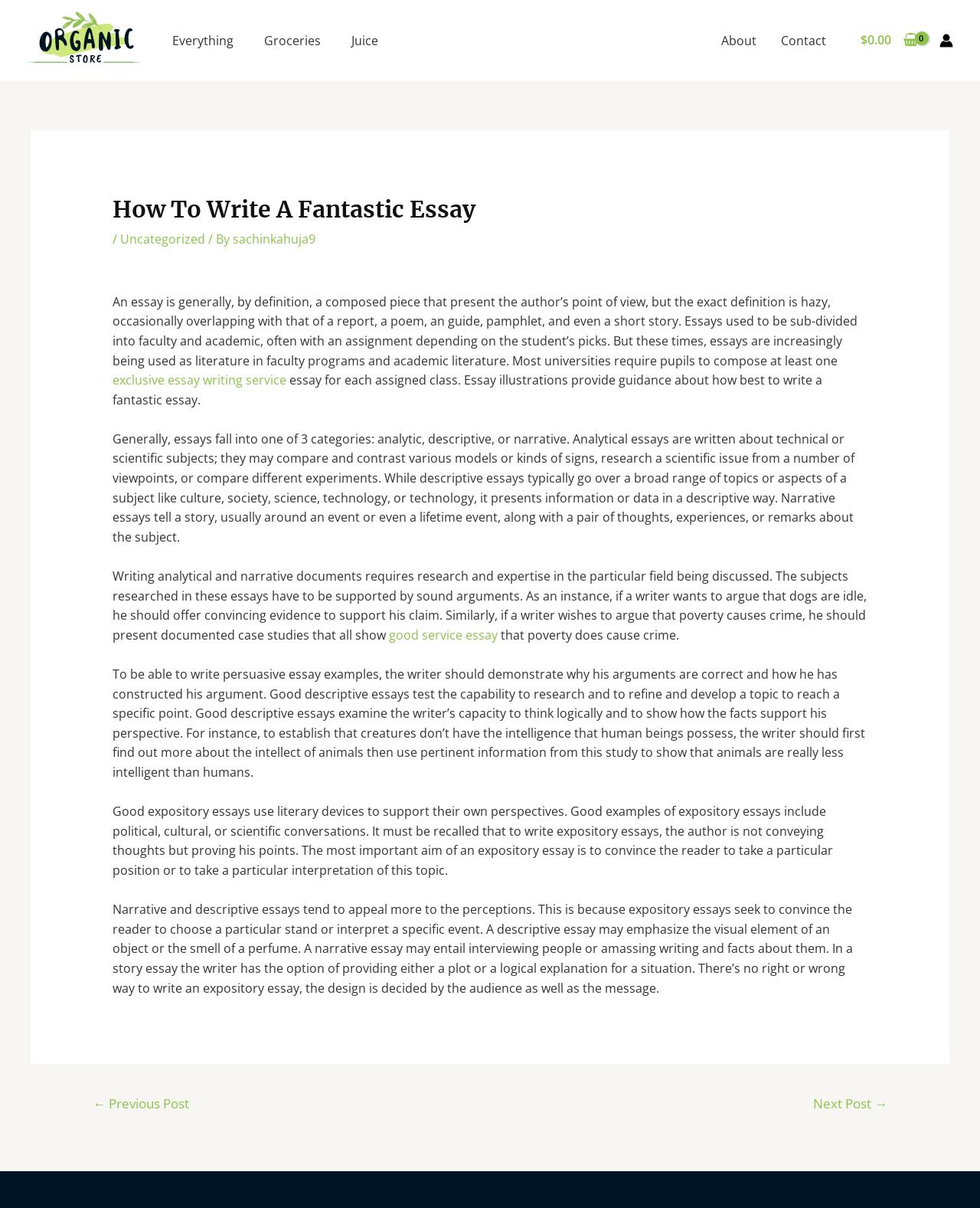Extract the primary header of the webpage and generate its text.

How To Write A Fantastic Essay